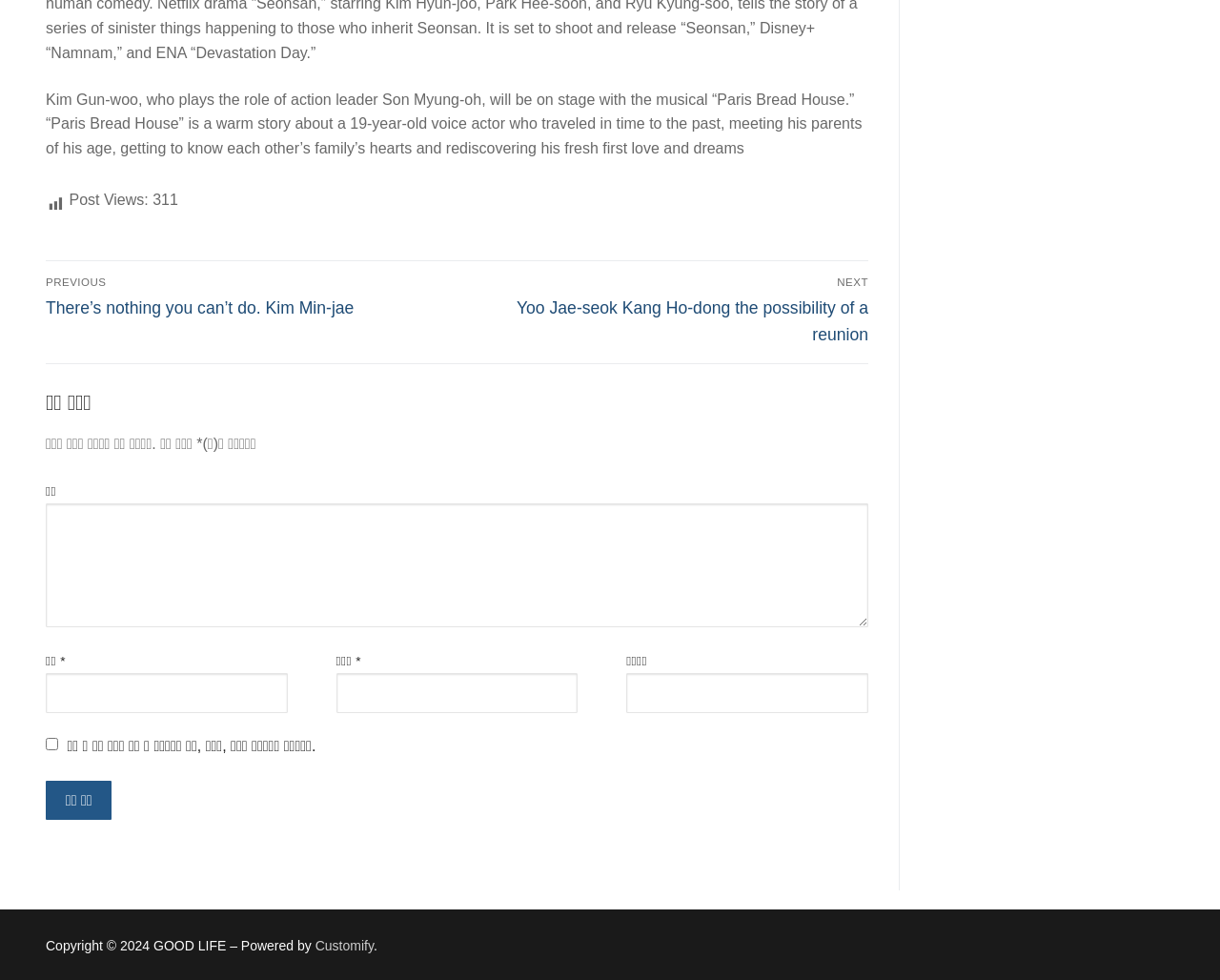Please identify the bounding box coordinates of the area I need to click to accomplish the following instruction: "Leave a comment".

[0.038, 0.513, 0.712, 0.64]